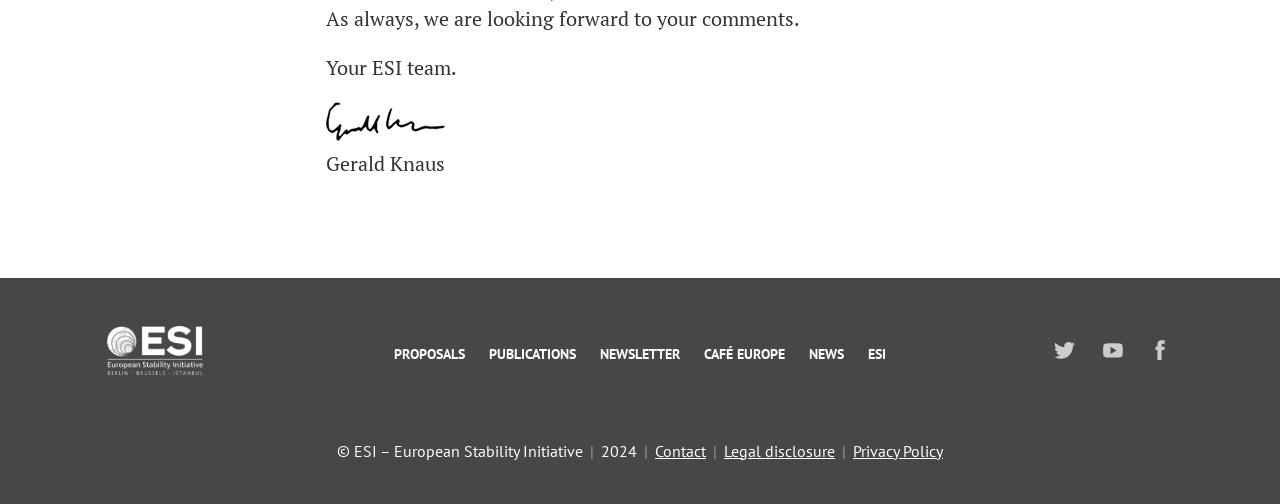Refer to the screenshot and answer the following question in detail:
How many links are in the 'Footer menu'?

The 'Footer menu' navigation element with ID 73 contains 6 link elements, namely 'PROPOSALS', 'PUBLICATIONS', 'NEWSLETTER', 'CAFÉ EUROPE', 'NEWS', and 'ESI'.